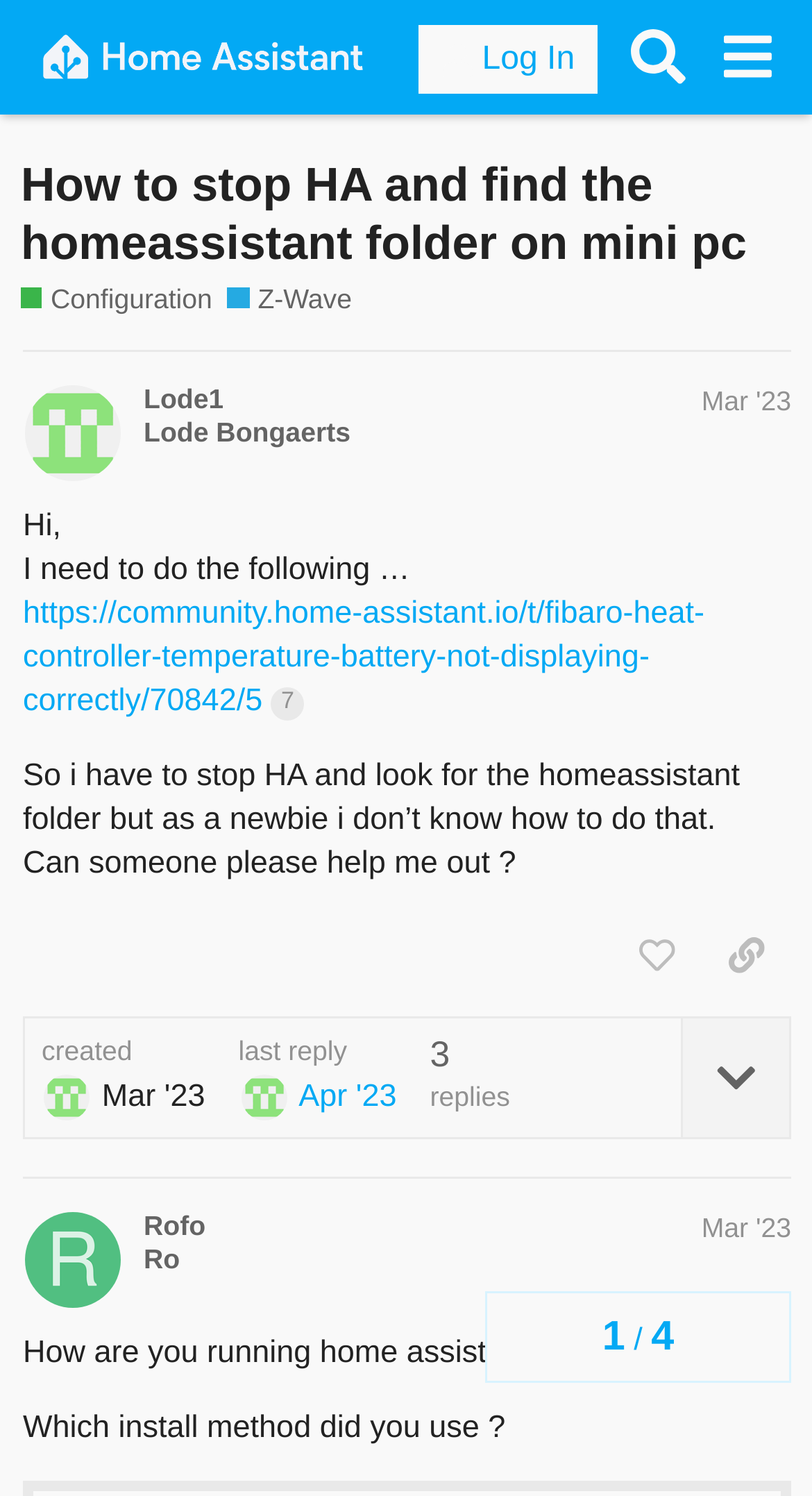Find the bounding box coordinates of the element to click in order to complete the given instruction: "View the topic progress."

[0.597, 0.863, 0.974, 0.924]